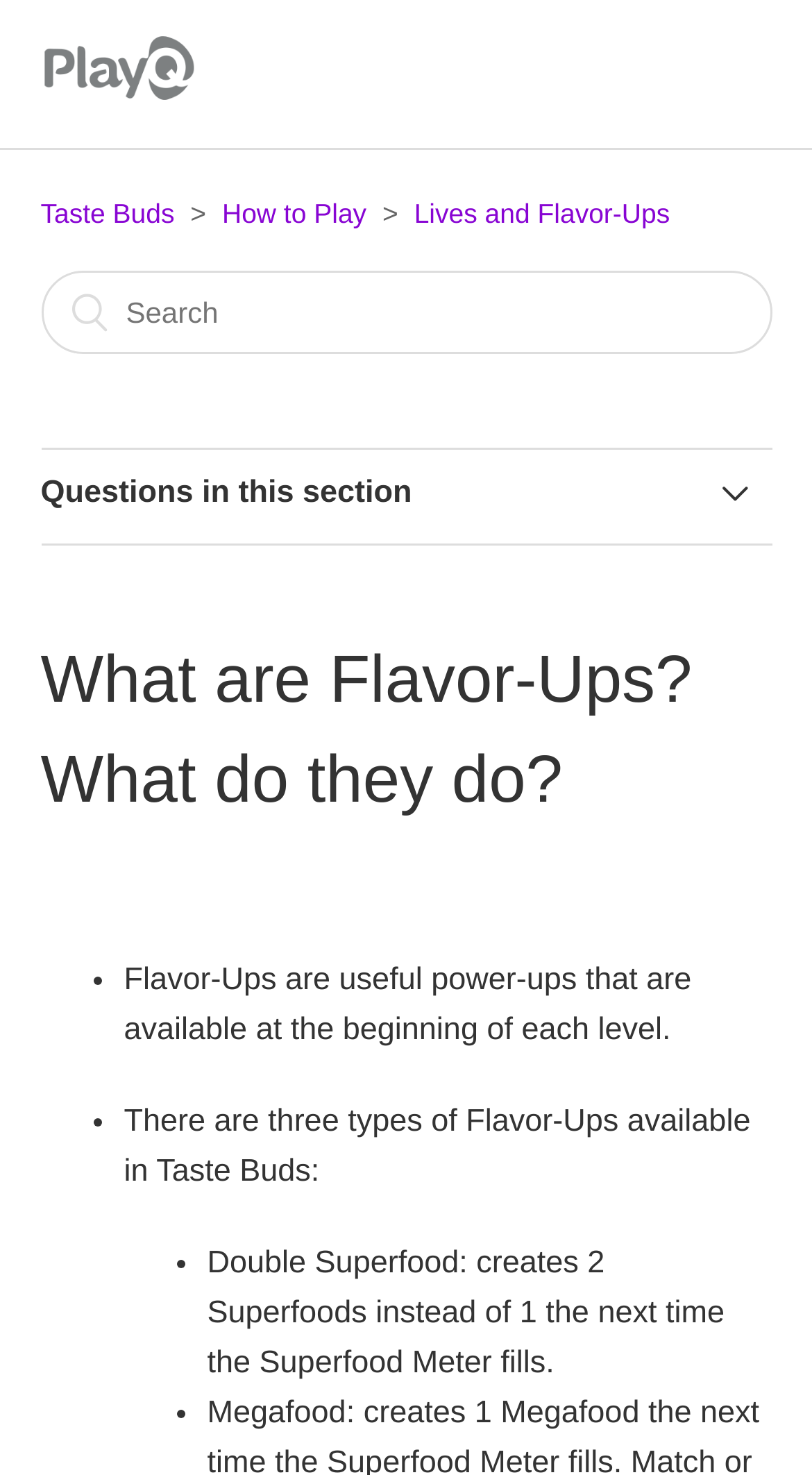Determine the coordinates of the bounding box for the clickable area needed to execute this instruction: "Search for something".

[0.05, 0.183, 0.95, 0.239]